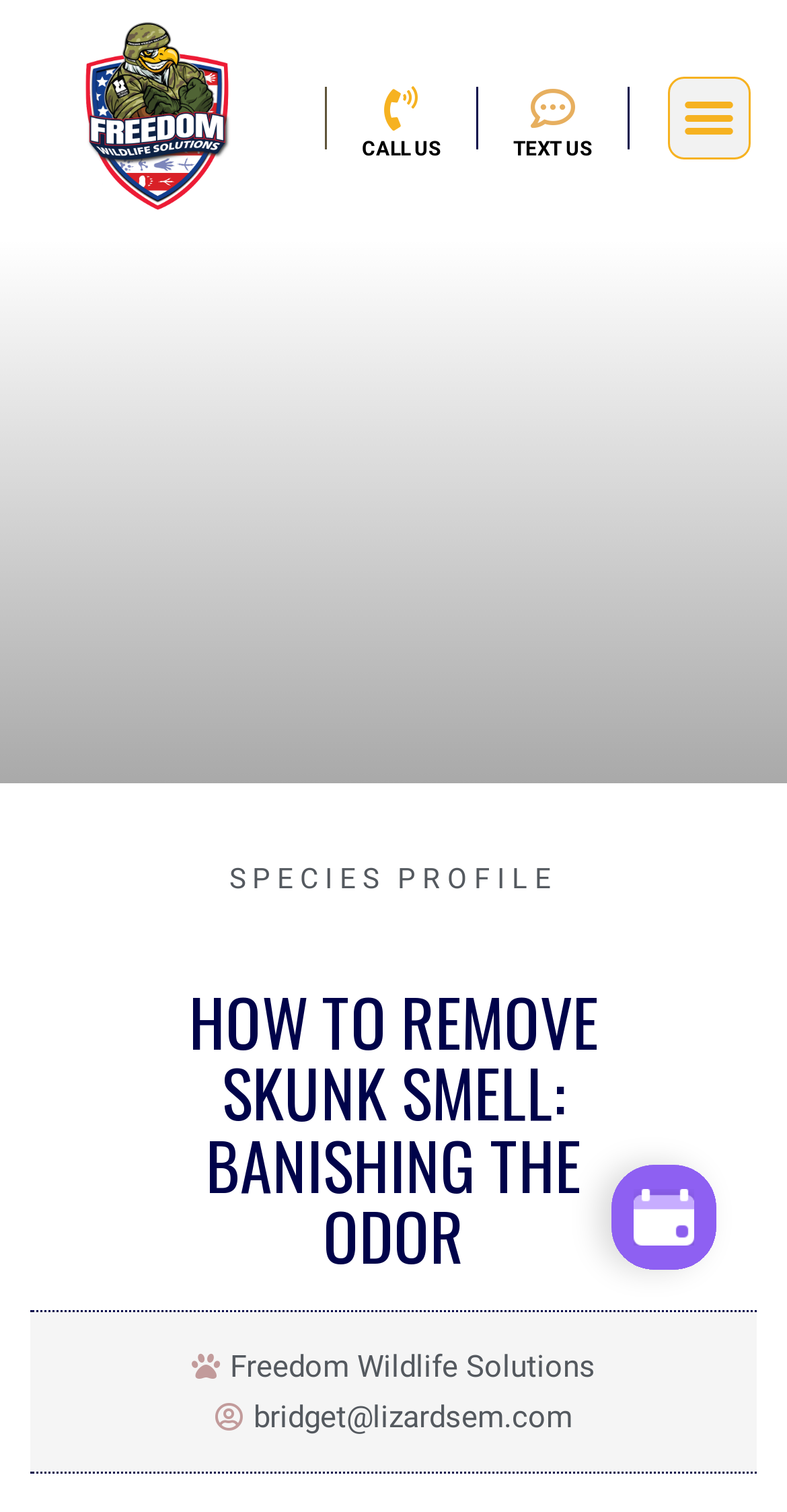Determine the main headline from the webpage and extract its text.

HOW TO REMOVE SKUNK SMELL: BANISHING THE ODOR